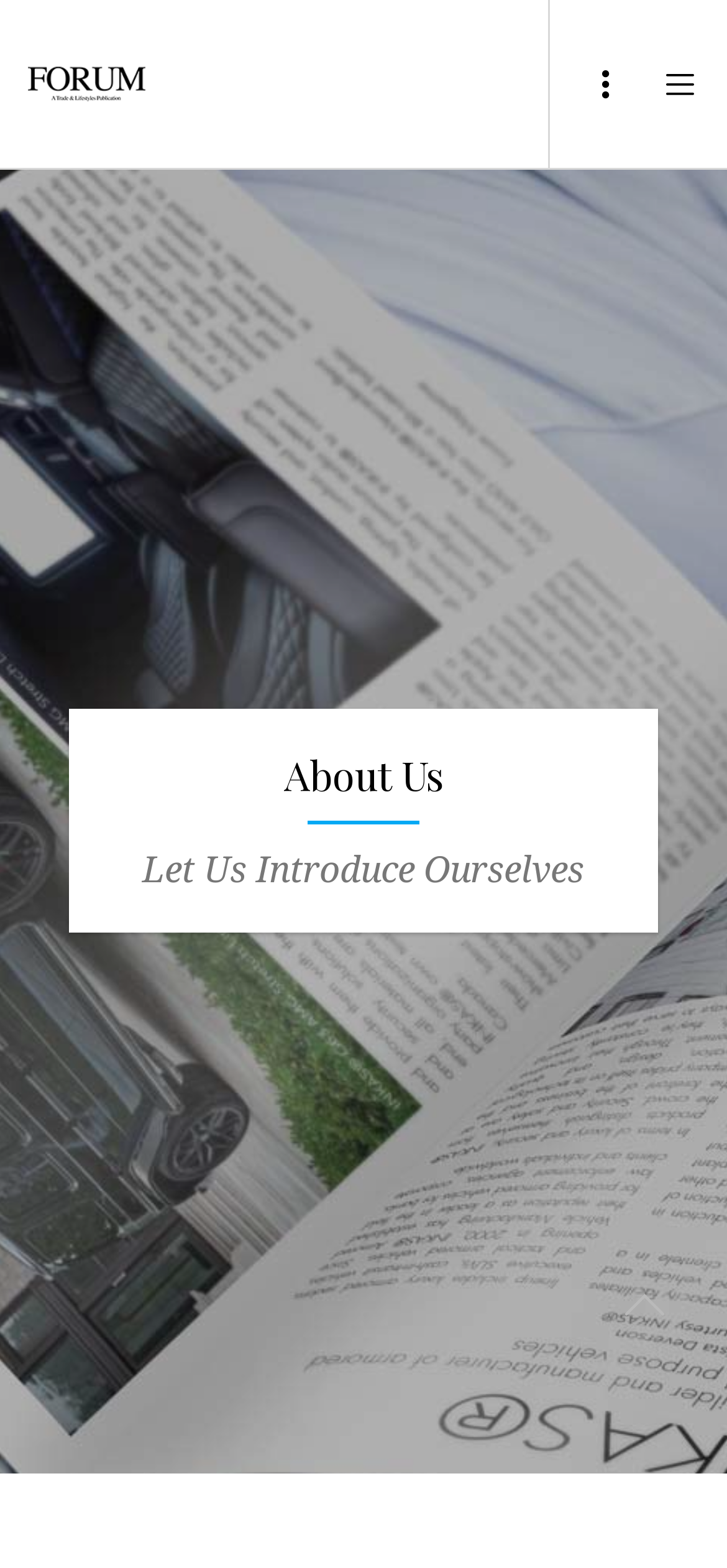Locate and provide the bounding box coordinates for the HTML element that matches this description: "alt="https://forummagazine.ca"".

[0.038, 0.054, 0.199, 0.077]